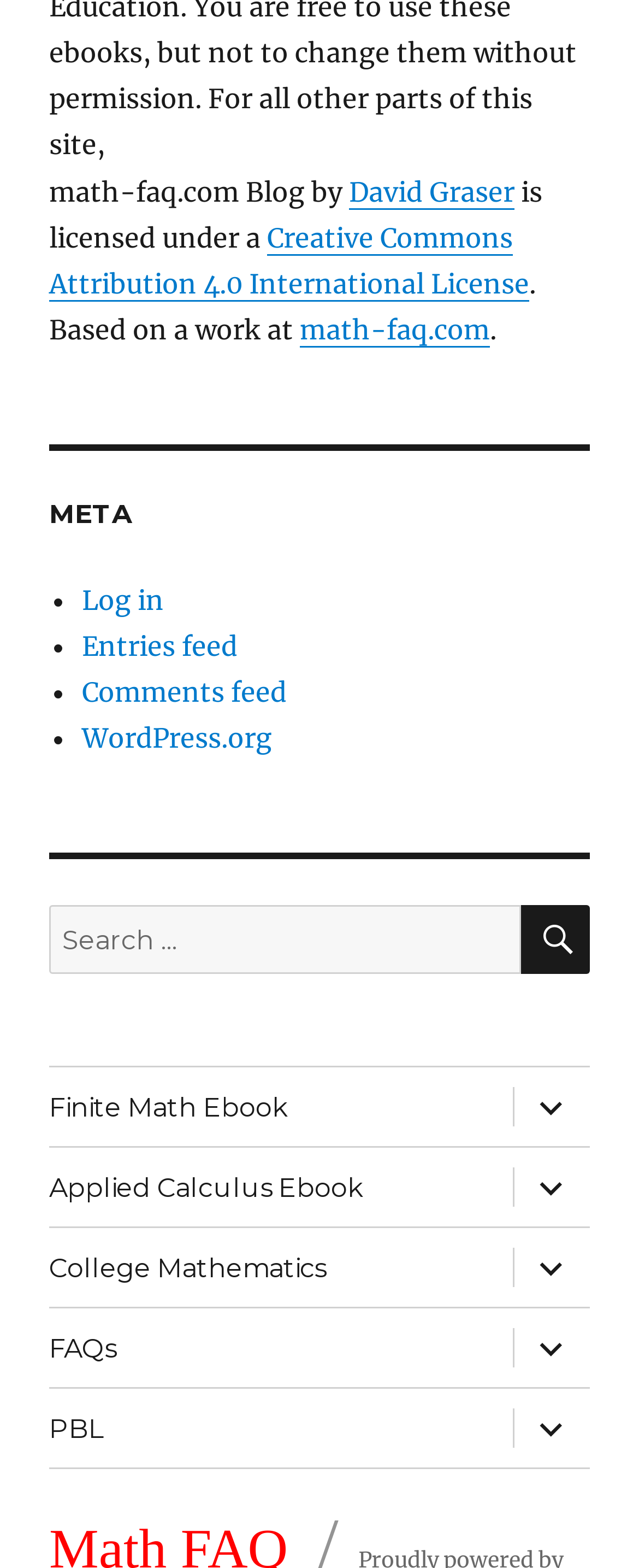How many list markers are in the meta navigation?
Using the image as a reference, answer with just one word or a short phrase.

4